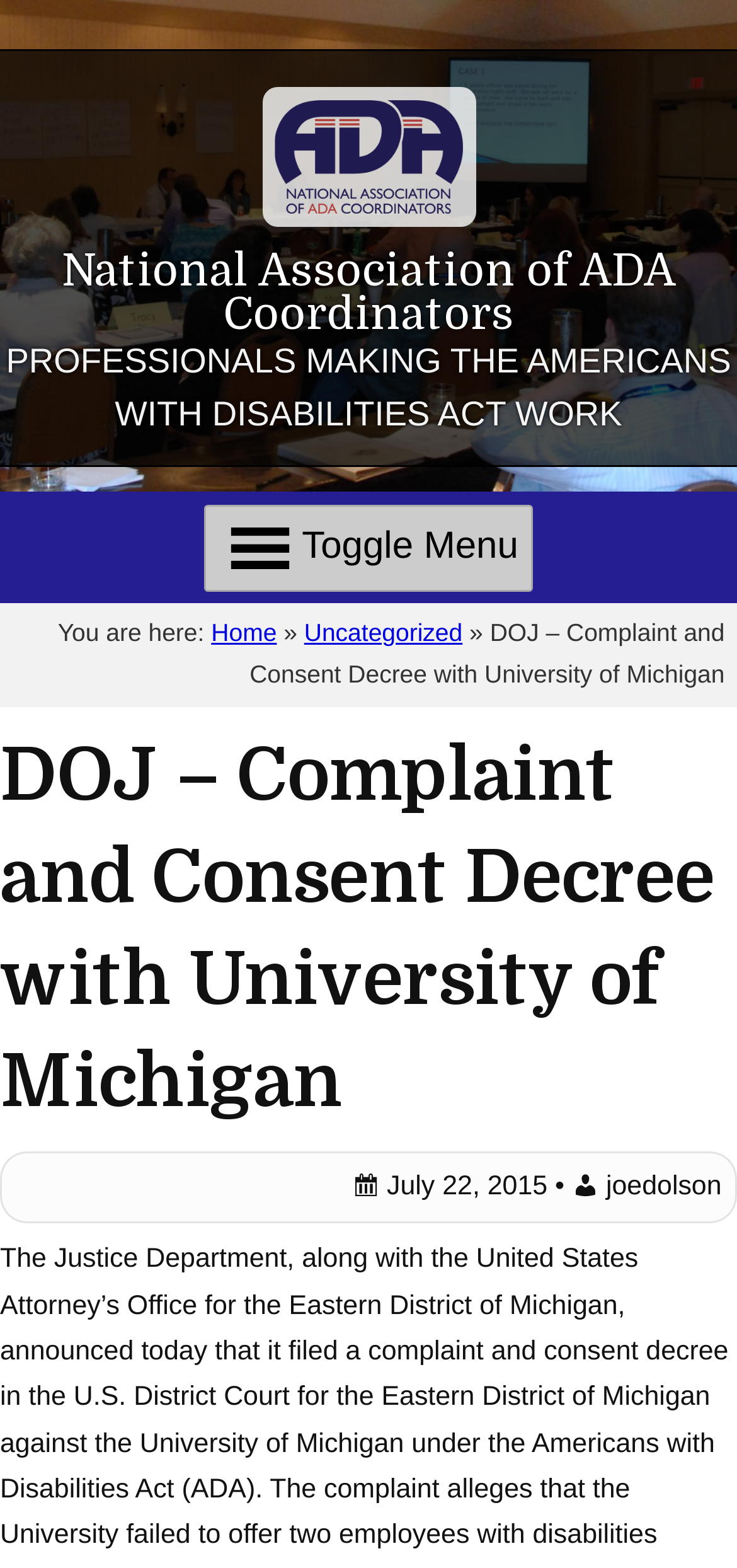Please provide a detailed answer to the question below by examining the image:
Who is the author of the article?

The author of the article is displayed at the bottom of the article, along with the date 'July 22, 2015'. The author's name is 'joedolson'.